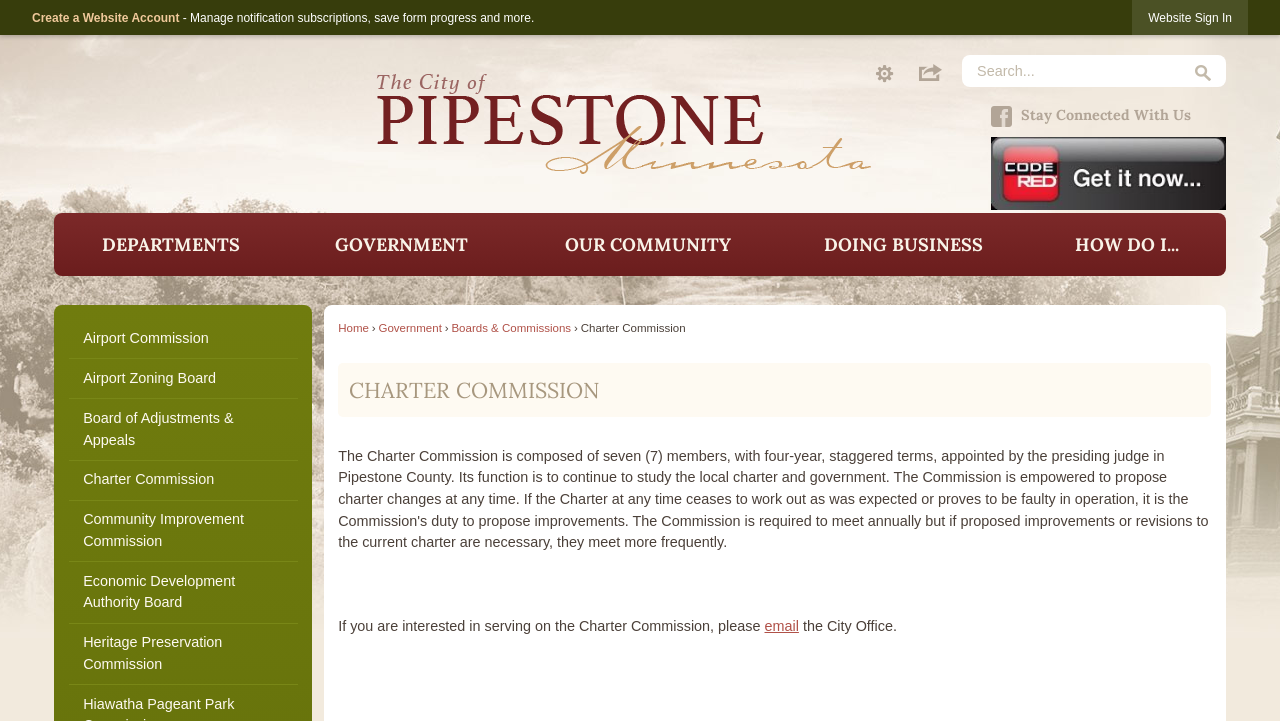Pinpoint the bounding box coordinates for the area that should be clicked to perform the following instruction: "Share this page".

[0.717, 0.087, 0.752, 0.117]